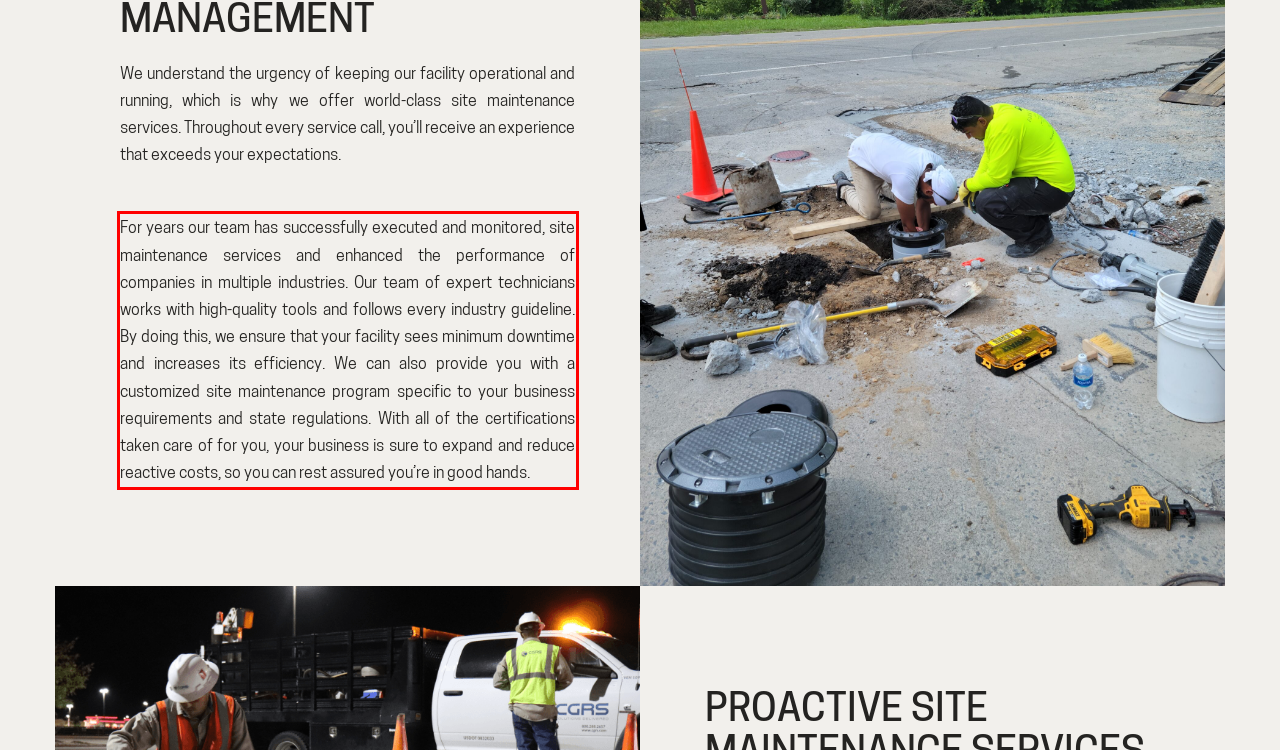Identify the text inside the red bounding box on the provided webpage screenshot by performing OCR.

For years our team has successfully executed and monitored, site maintenance services and enhanced the performance of companies in multiple industries. Our team of expert technicians works with high-quality tools and follows every industry guideline. By doing this, we ensure that your facility sees minimum downtime and increases its efficiency. We can also provide you with a customized site maintenance program specific to your business requirements and state regulations. With all of the certifications taken care of for you, your business is sure to expand and reduce reactive costs, so you can rest assured you’re in good hands.